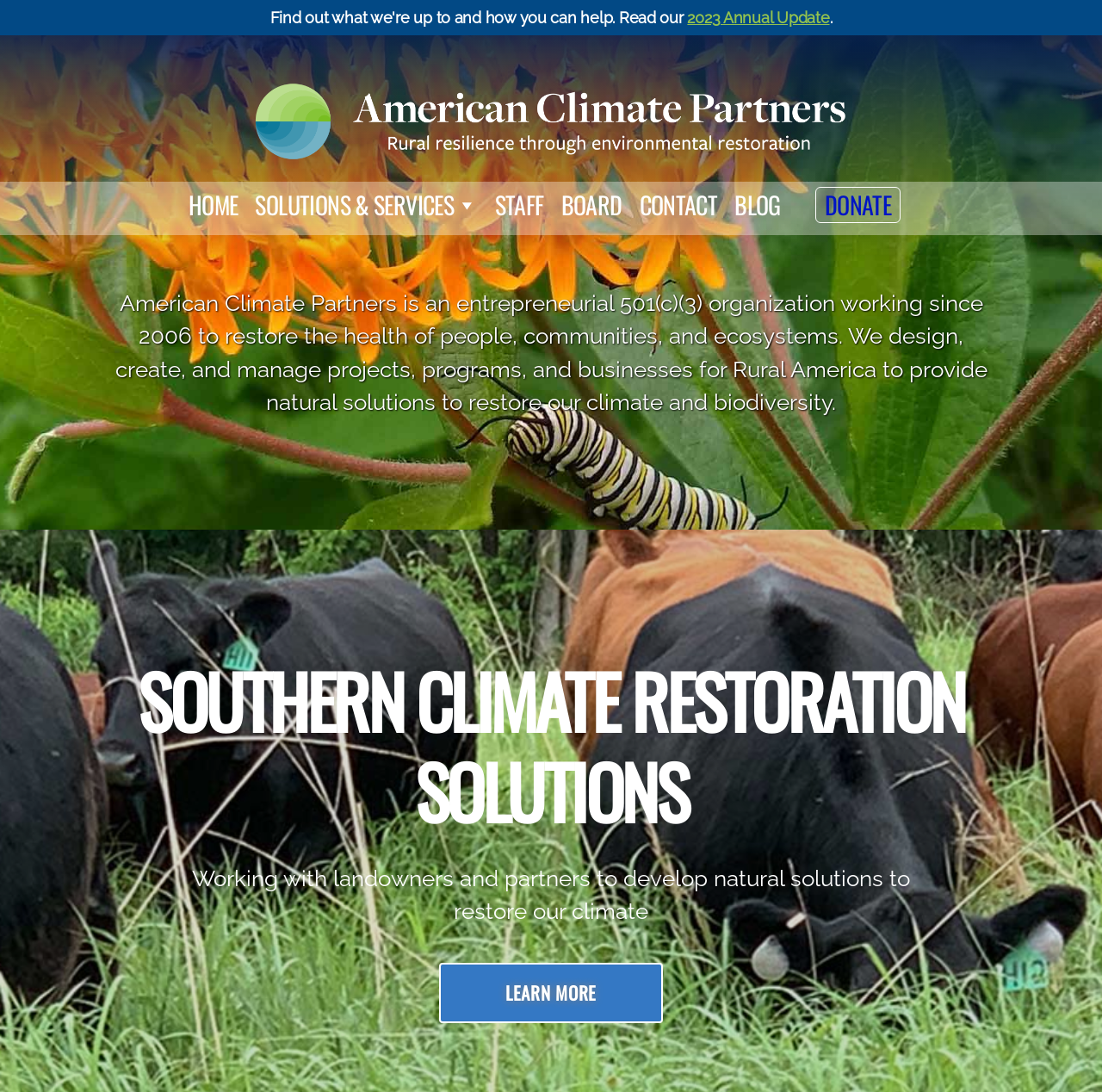Please locate the bounding box coordinates for the element that should be clicked to achieve the following instruction: "Read the SOUTHERN CLIMATE RESTORATION SOLUTIONS section". Ensure the coordinates are given as four float numbers between 0 and 1, i.e., [left, top, right, bottom].

[0.023, 0.6, 0.977, 0.766]